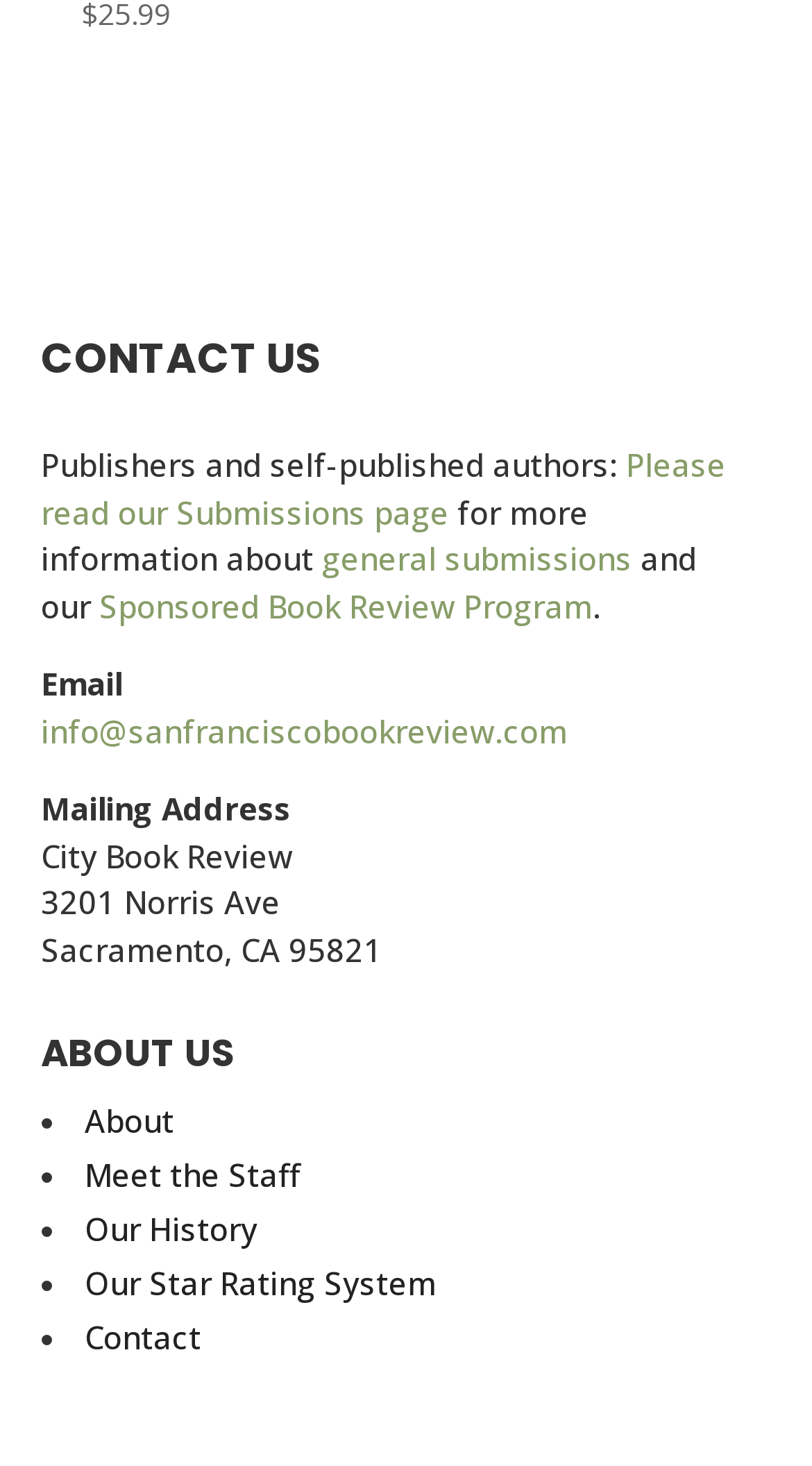Identify the bounding box coordinates necessary to click and complete the given instruction: "Click on 'About'".

[0.104, 0.75, 0.214, 0.779]